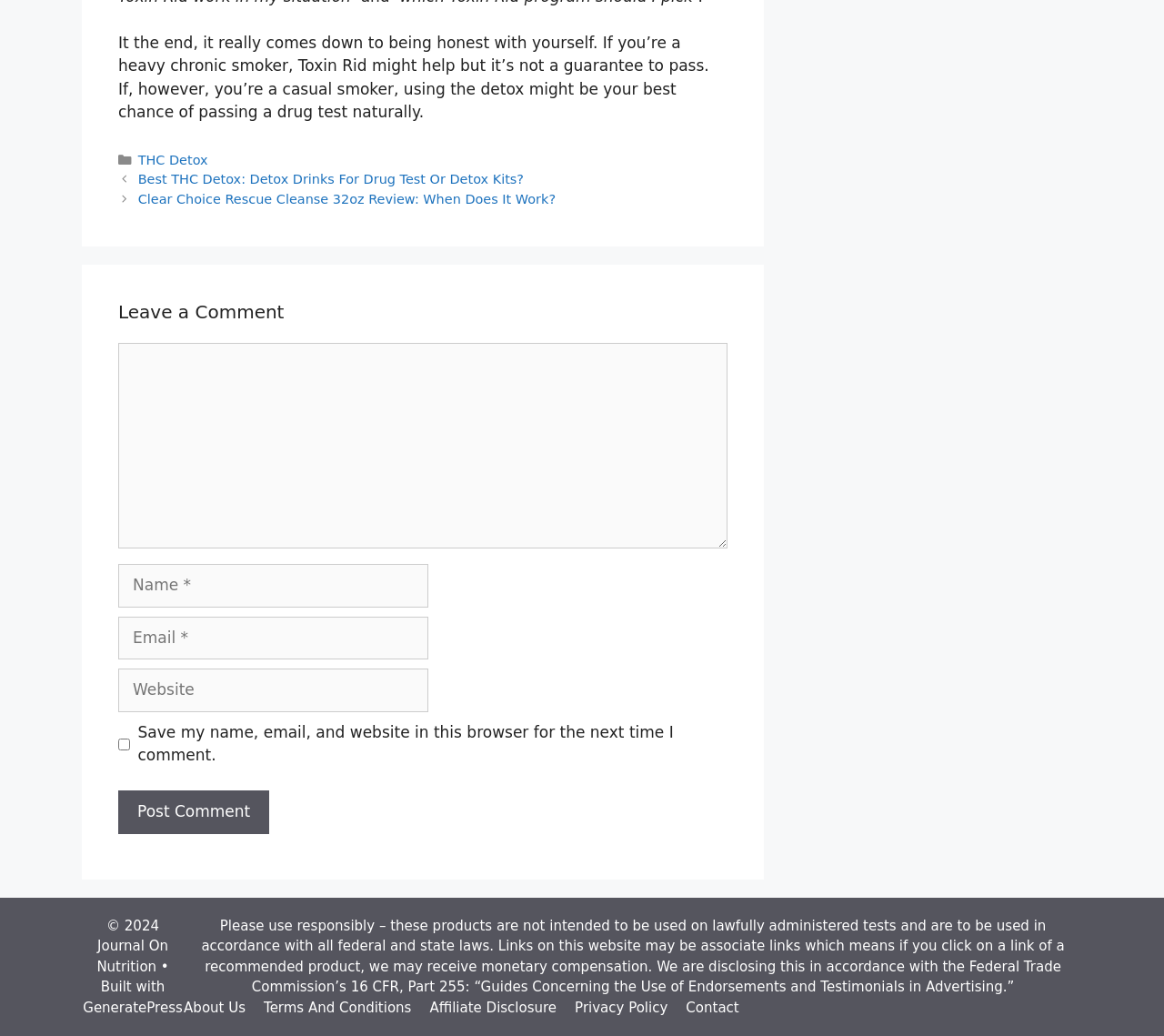What is the topic of the article?
Give a comprehensive and detailed explanation for the question.

The topic of the article can be determined by reading the static text at the top of the page, which mentions 'It the end, it really comes down to being honest with yourself. If you’re a heavy chronic smoker, Toxin Rid might help but it’s not a guarantee to pass. If, however, you’re a casual smoker, using the detox might be your best chance of passing a drug test naturally.' This suggests that the article is discussing THC detox and its effectiveness for passing drug tests.